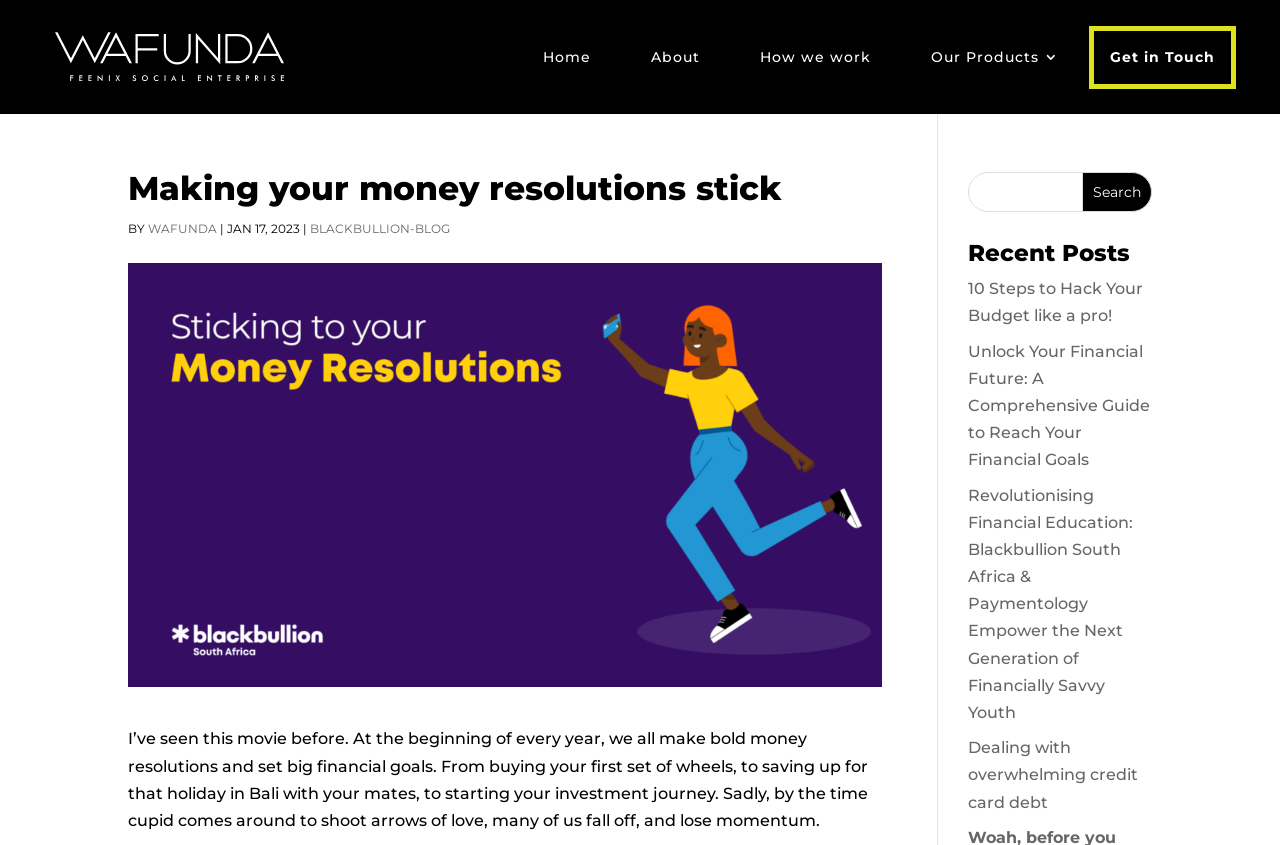Please identify the bounding box coordinates of the area that needs to be clicked to follow this instruction: "read recent post about hacking budget".

[0.756, 0.33, 0.893, 0.385]